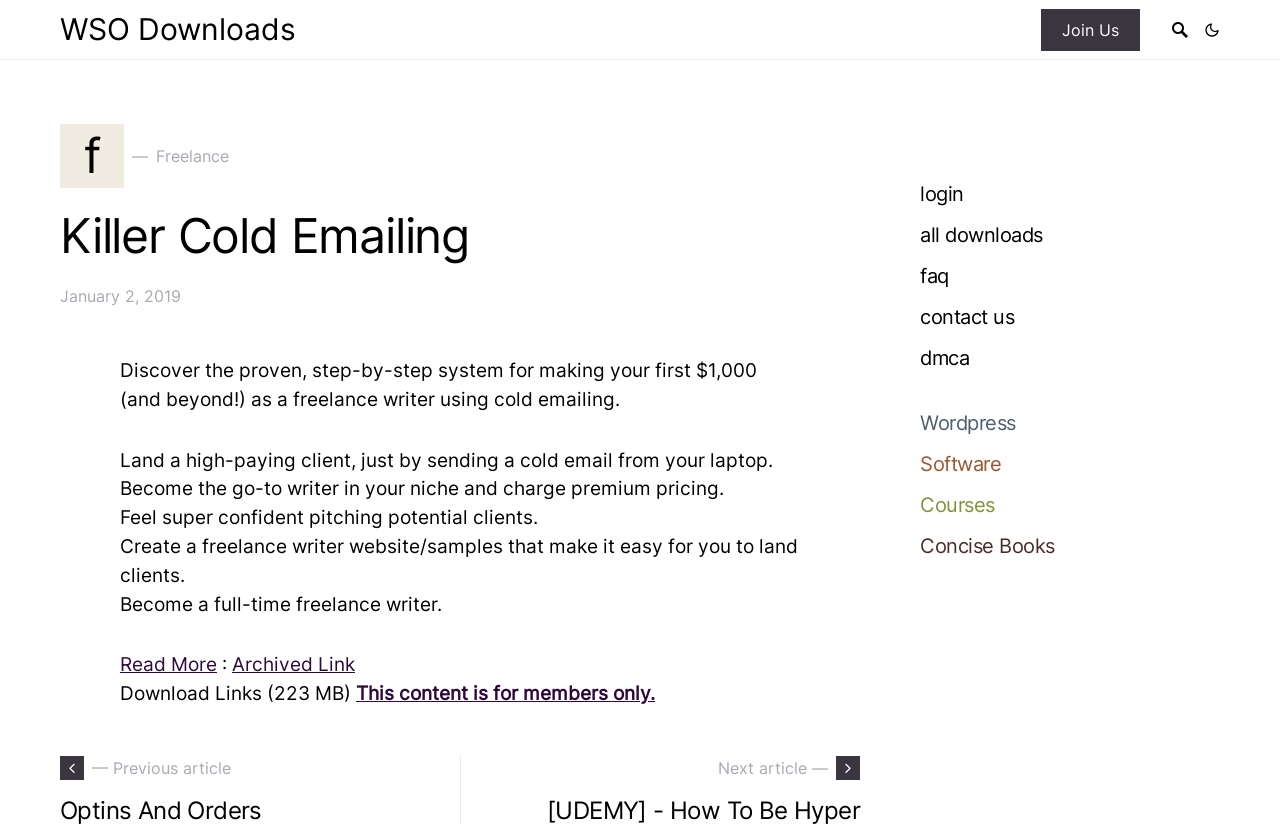What is the file size of the downloadable content?
Please analyze the image and answer the question with as much detail as possible.

According to the webpage, the downloadable content is 223 MB in size, as indicated by the text 'Download Links (223 MB)'.